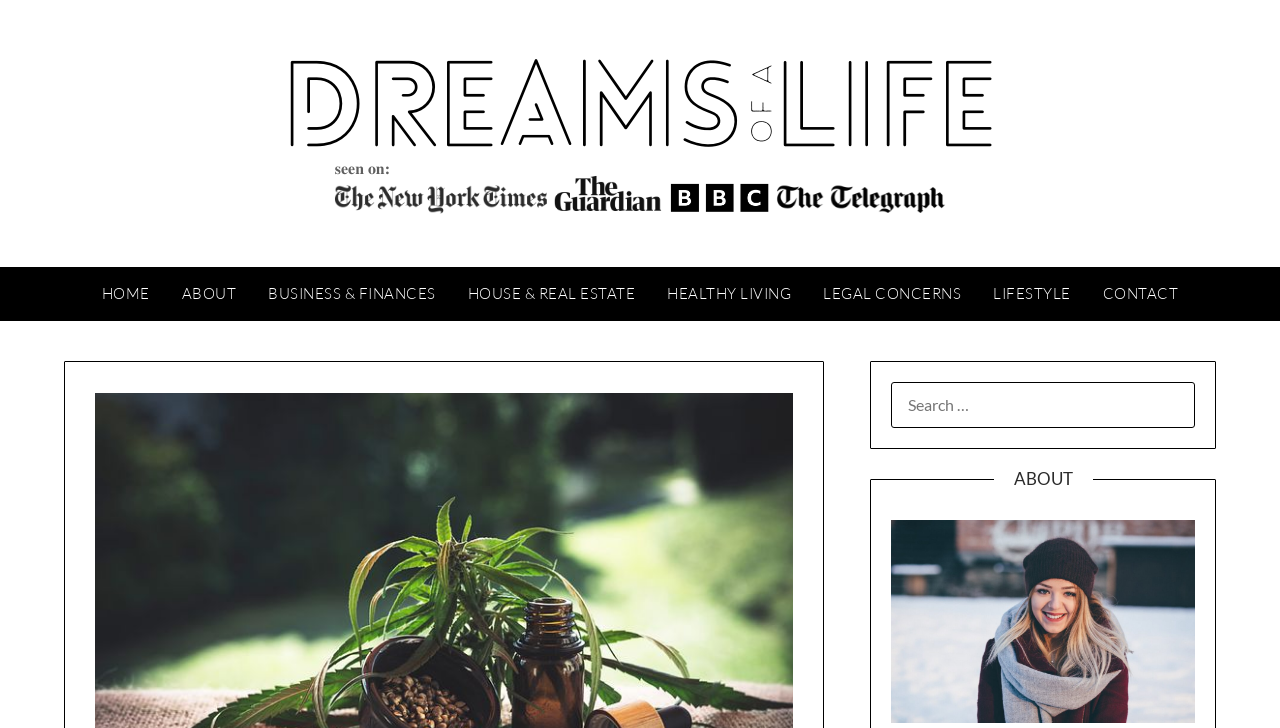Give a detailed overview of the webpage's appearance and contents.

The webpage appears to be a blog or article page, with a focus on the topic of cannabidiol products. At the top left of the page, there is a logo or icon with the text "Dreams of a Life" which is also a clickable link. 

Below the logo, there is a navigation menu with 7 links: "HOME", "ABOUT", "BUSINESS & FINANCES", "HOUSE & REAL ESTATE", "HEALTHY LIVING", "LEGAL CONCERNS", and "LIFESTYLE", which are evenly spaced and aligned horizontally across the page. 

To the right of the navigation menu, there is a search bar with a label "SEARCH FOR:" and a text input field. Above the search bar, there is a heading that reads "ABOUT". 

Further down the page, there is a large figure or image that takes up most of the width of the page, spanning from the top to the bottom. The image is likely related to the topic of the article, but its exact content is not specified. 

The article itself appears to be a lengthy piece of text, but its exact content is not provided. However, based on the meta description, it seems to discuss the rising popularity of cannabidiol products and their comparison to delta-9 THC.